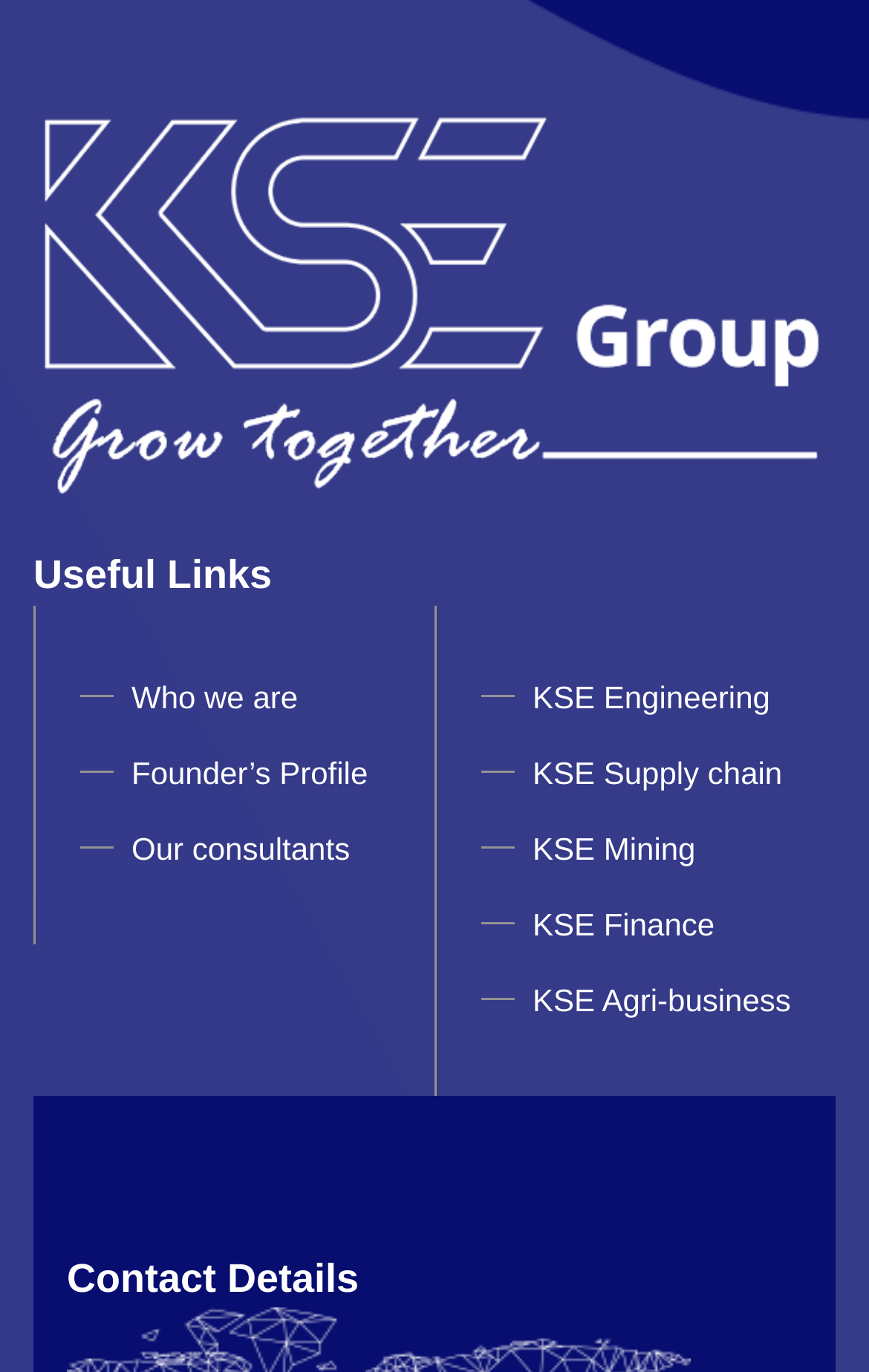Reply to the question with a single word or phrase:
What is the last link in the 'Useful Links' section?

KSE Mining